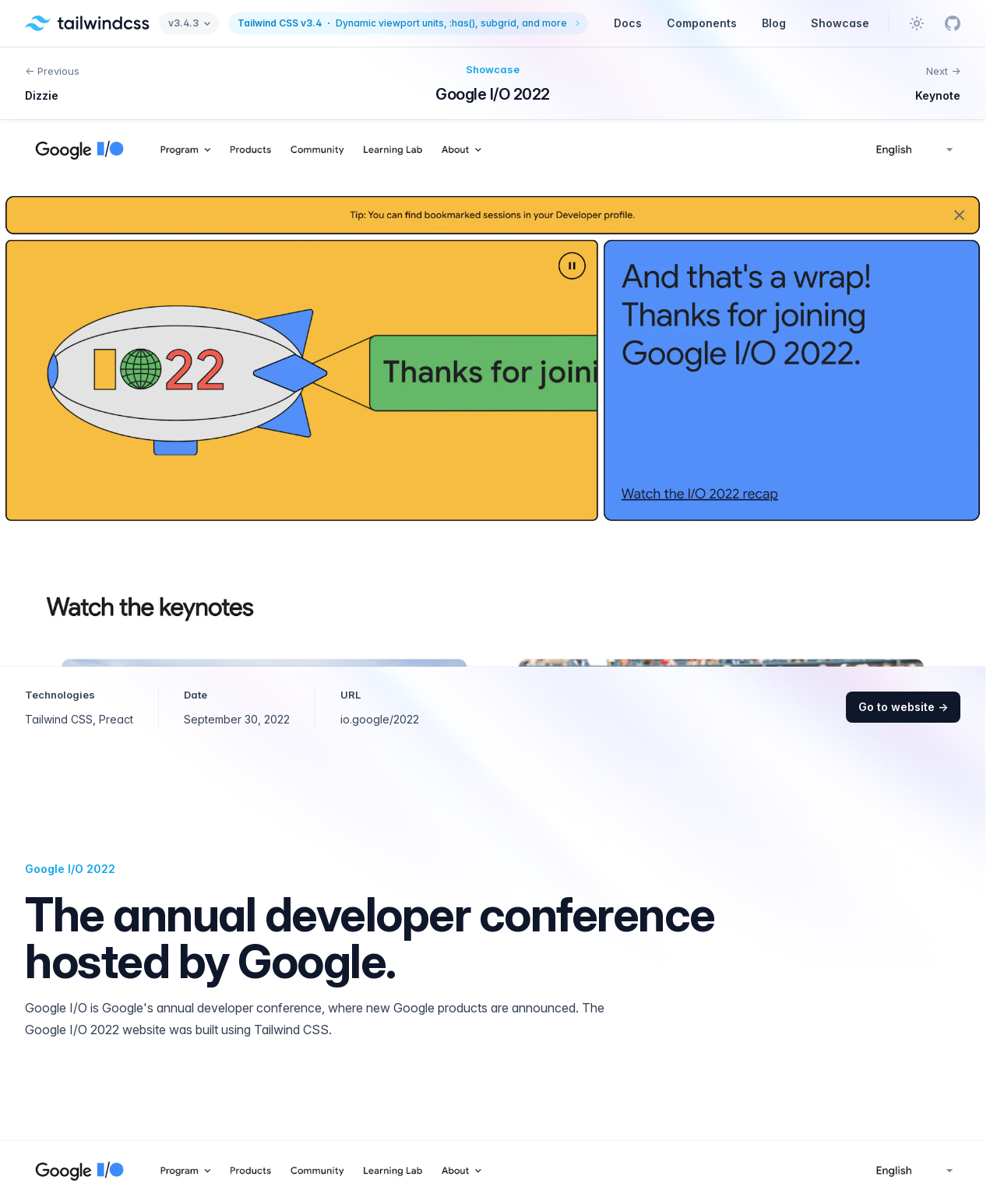What is the URL of Google I/O 2022?
Please craft a detailed and exhaustive response to the question.

I found the URL of Google I/O 2022 by looking at the description list detail element with the link 'io.google/2022' which is located in the middle of the webpage.